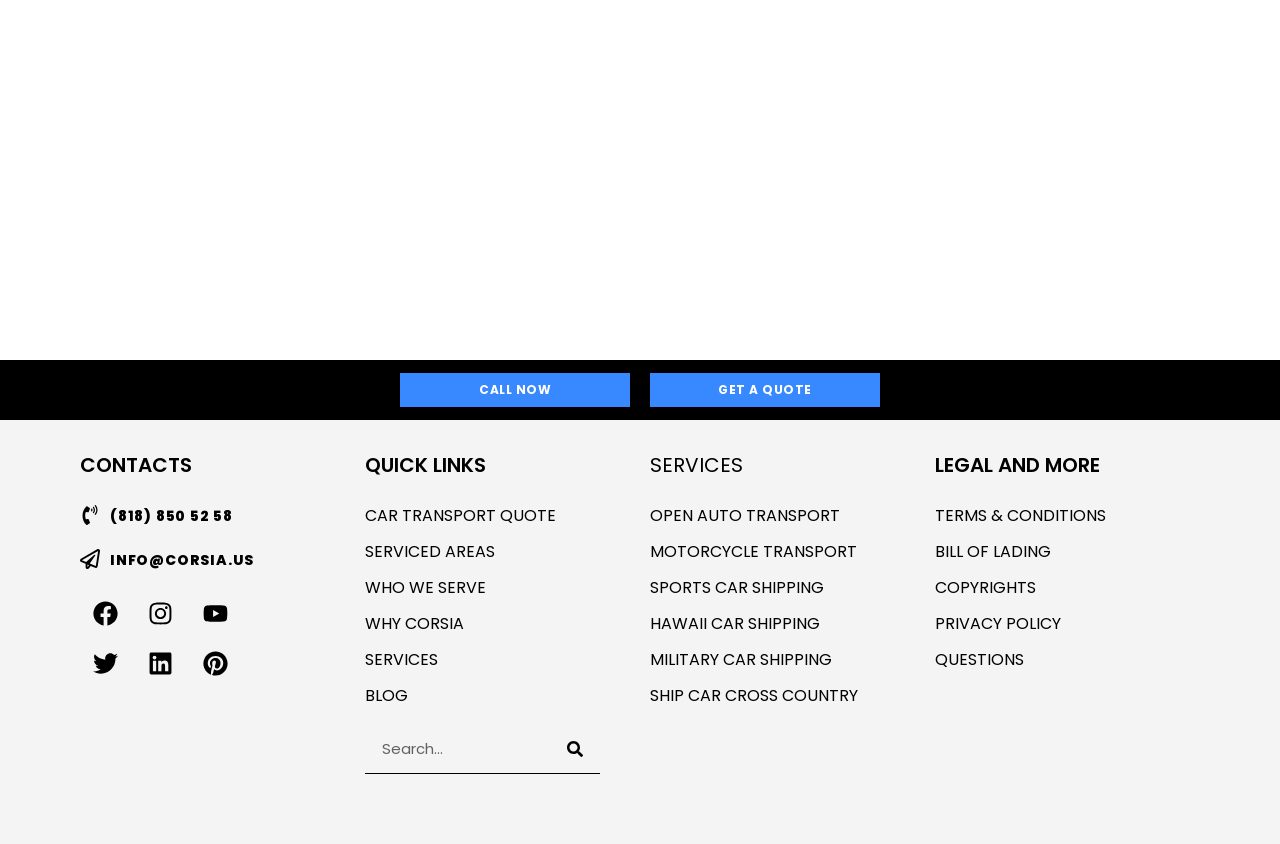What social media platforms are linked?
Use the information from the image to give a detailed answer to the question.

I found the social media links by looking at the 'CONTACTS' section, where there are links to Facebook, Instagram, Youtube, Twitter, Linkedin, and Pinterest, each with an accompanying image.